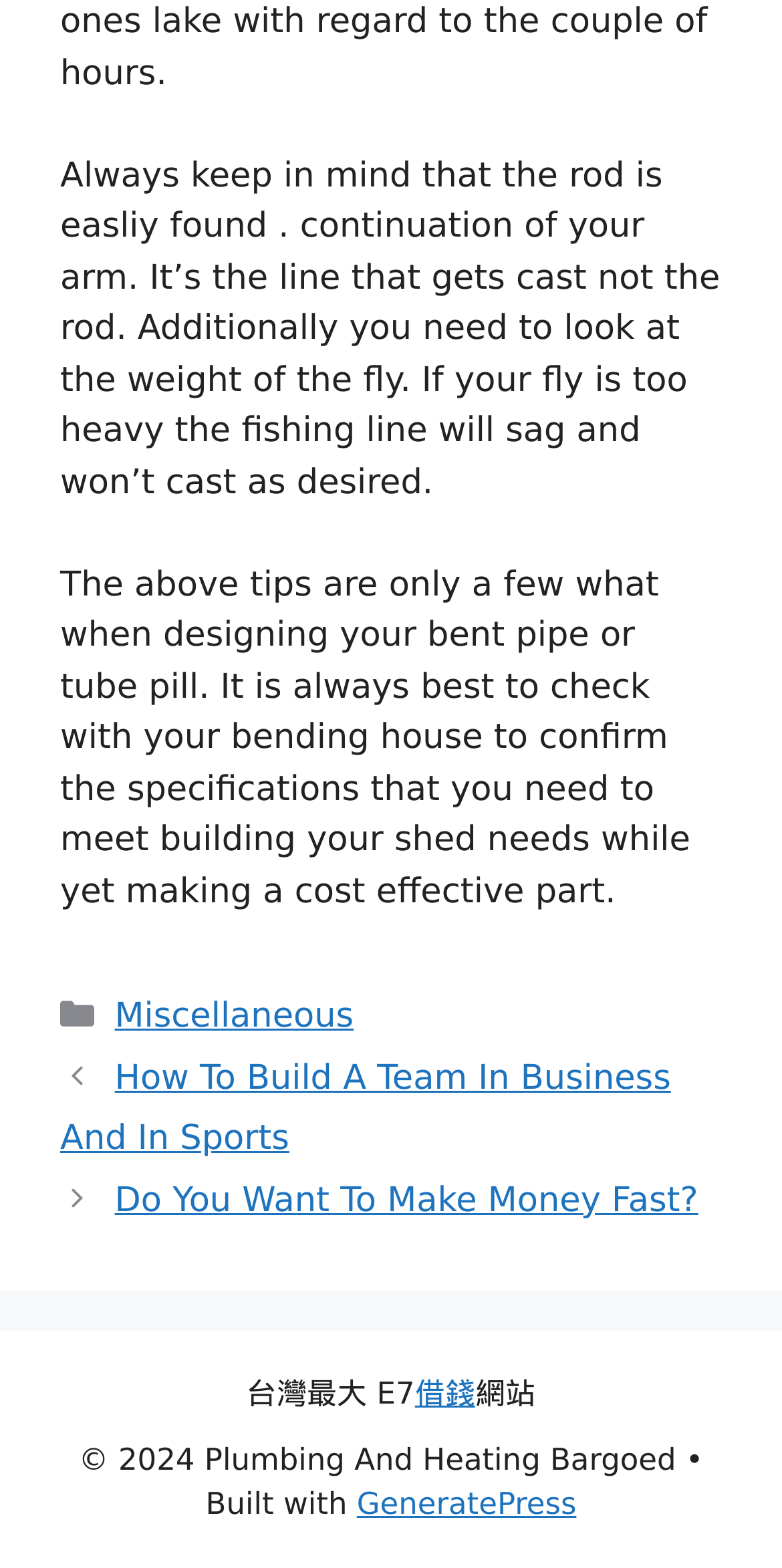What is the theme of the website?
Answer the question with a detailed and thorough explanation.

Although the webpage contains articles on various topics, the website's name and the mention of 'bent pipe or tube pill' in one of the articles suggest that the website's primary theme is related to plumbing and heating.